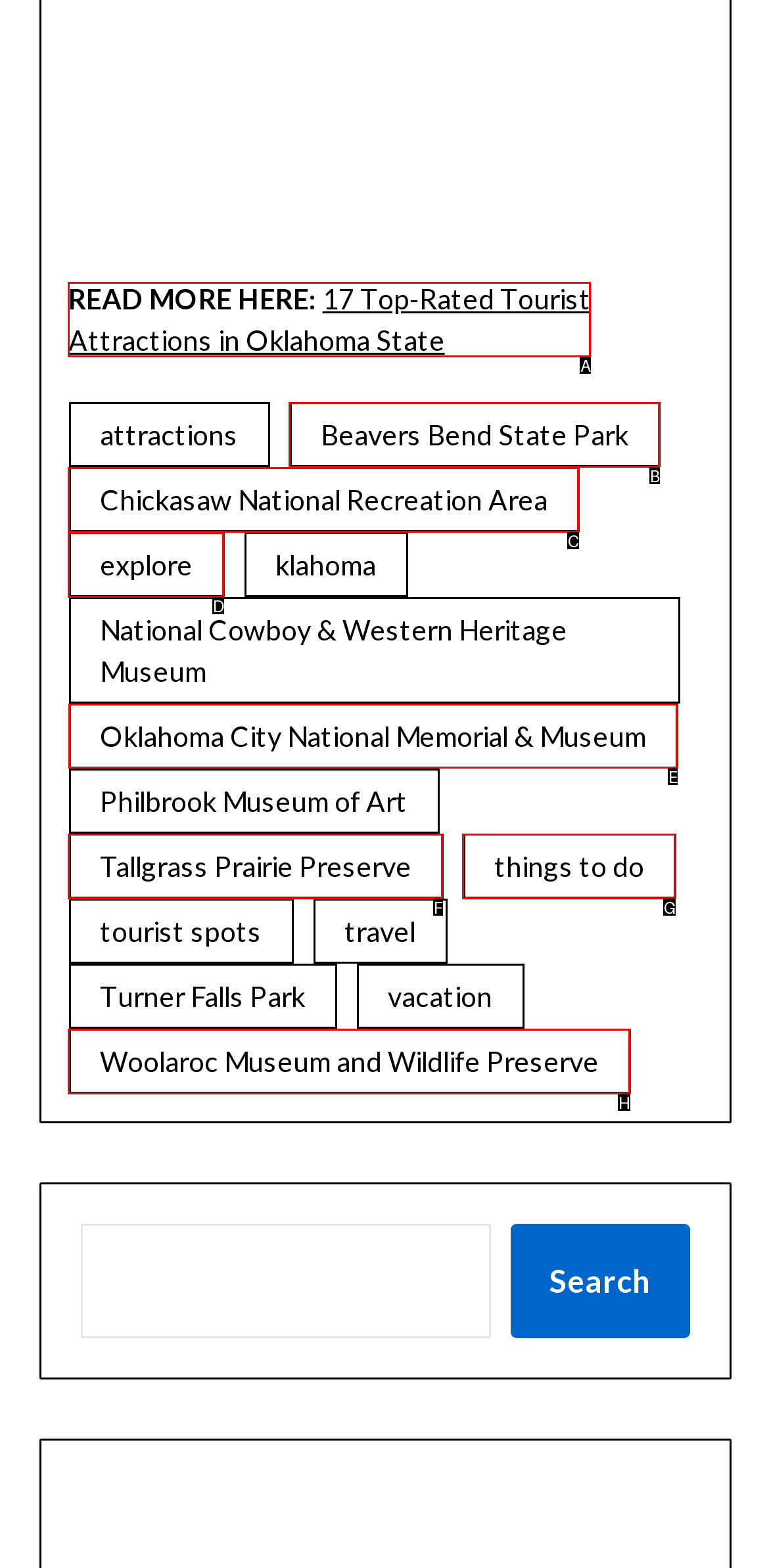Identify the correct UI element to click on to achieve the following task: Explore Oklahoma City National Memorial & Museum Respond with the corresponding letter from the given choices.

E